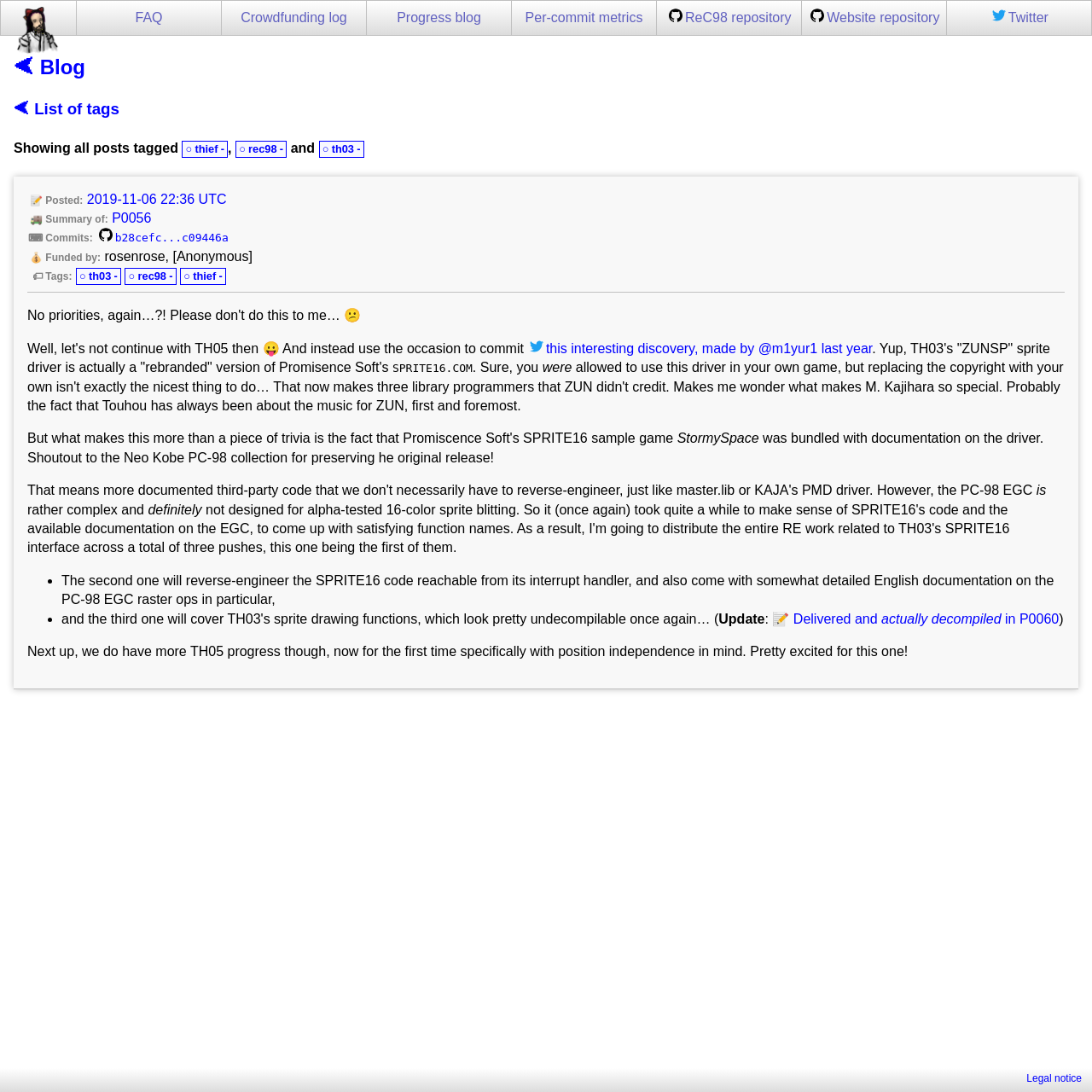What is the name of the sprite driver mentioned in the article?
Using the image as a reference, deliver a detailed and thorough answer to the question.

The article mentions a sprite driver called 'SPRITE16.COM', which is a 'rebranded' version of Promisence Soft's driver.